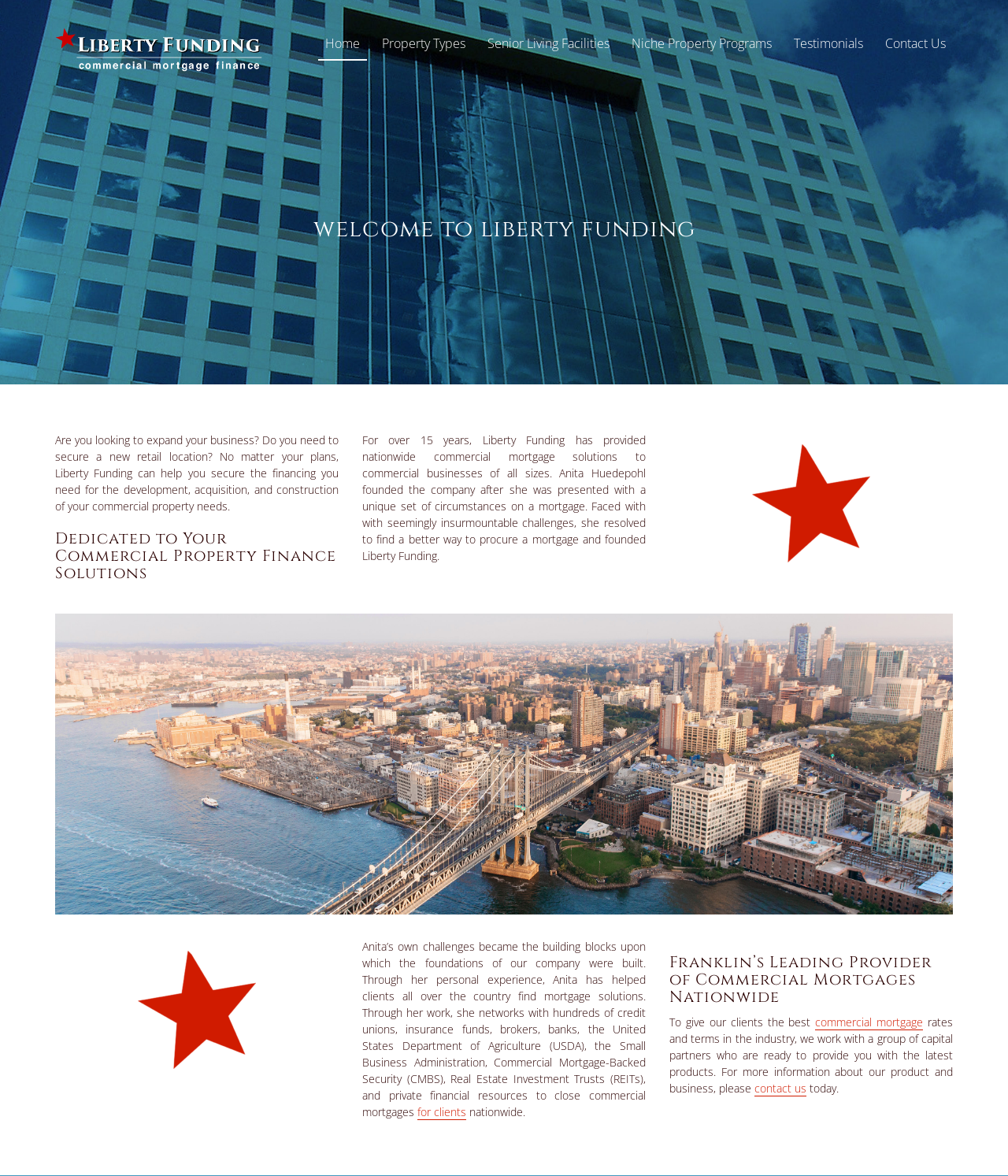Answer the following in one word or a short phrase: 
What is the purpose of Liberty Funding?

Commercial mortgage solutions